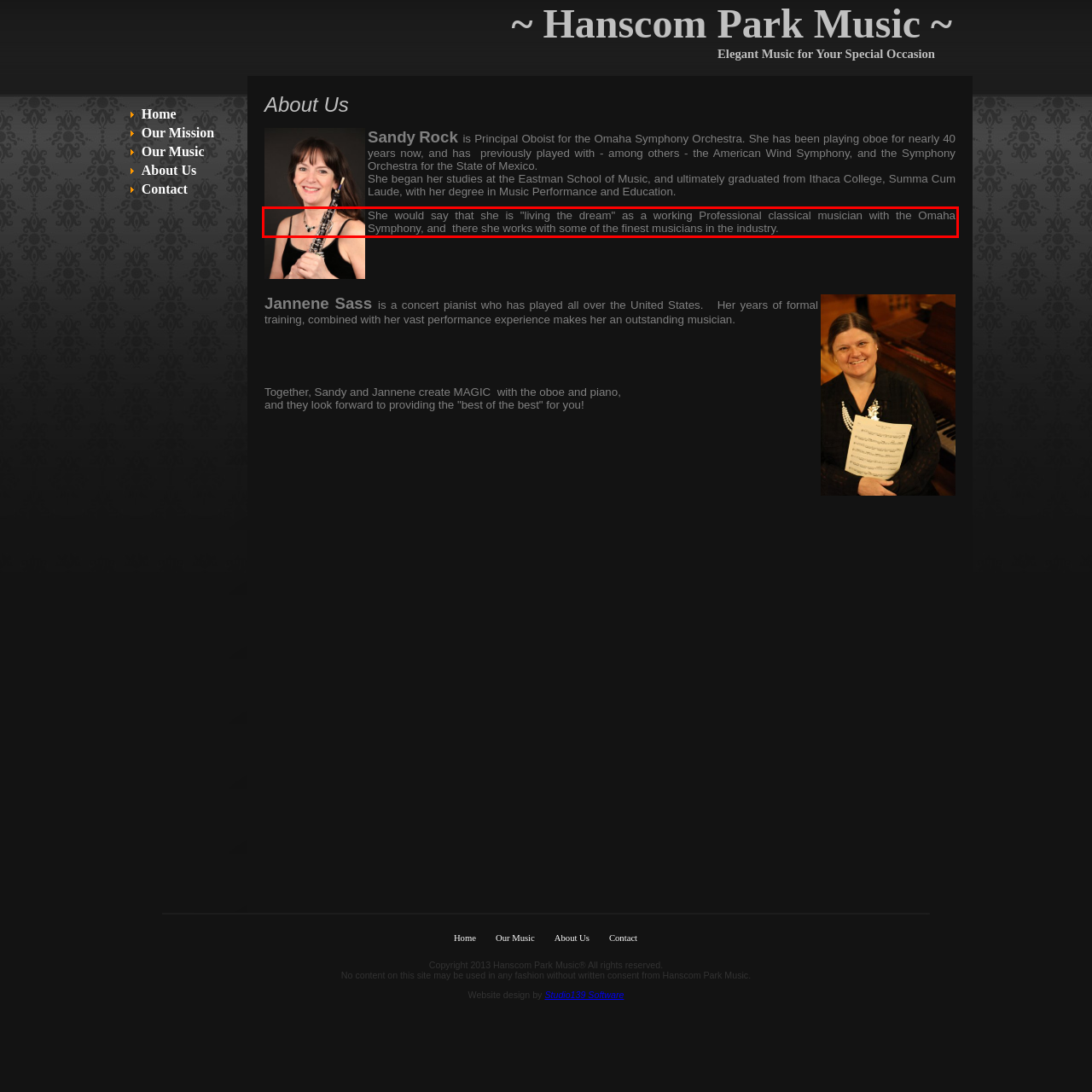You are given a screenshot of a webpage with a UI element highlighted by a red bounding box. Please perform OCR on the text content within this red bounding box.

She would say that she is "living the dream" as a working Professional classical musician with the Omaha Symphony, and there she works with some of the finest musicians in the industry.